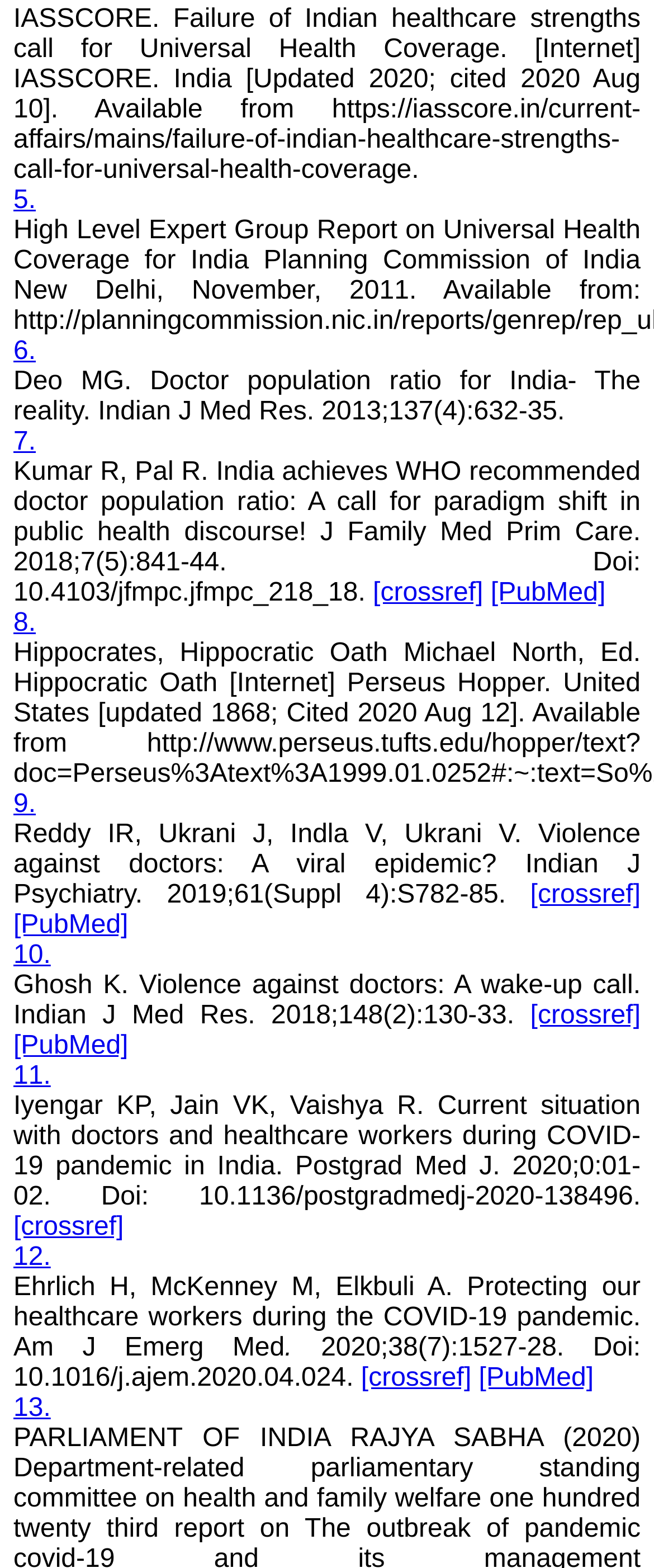What is the title of the article written by Deo MG? Using the information from the screenshot, answer with a single word or phrase.

Doctor population ratio for India- The reality